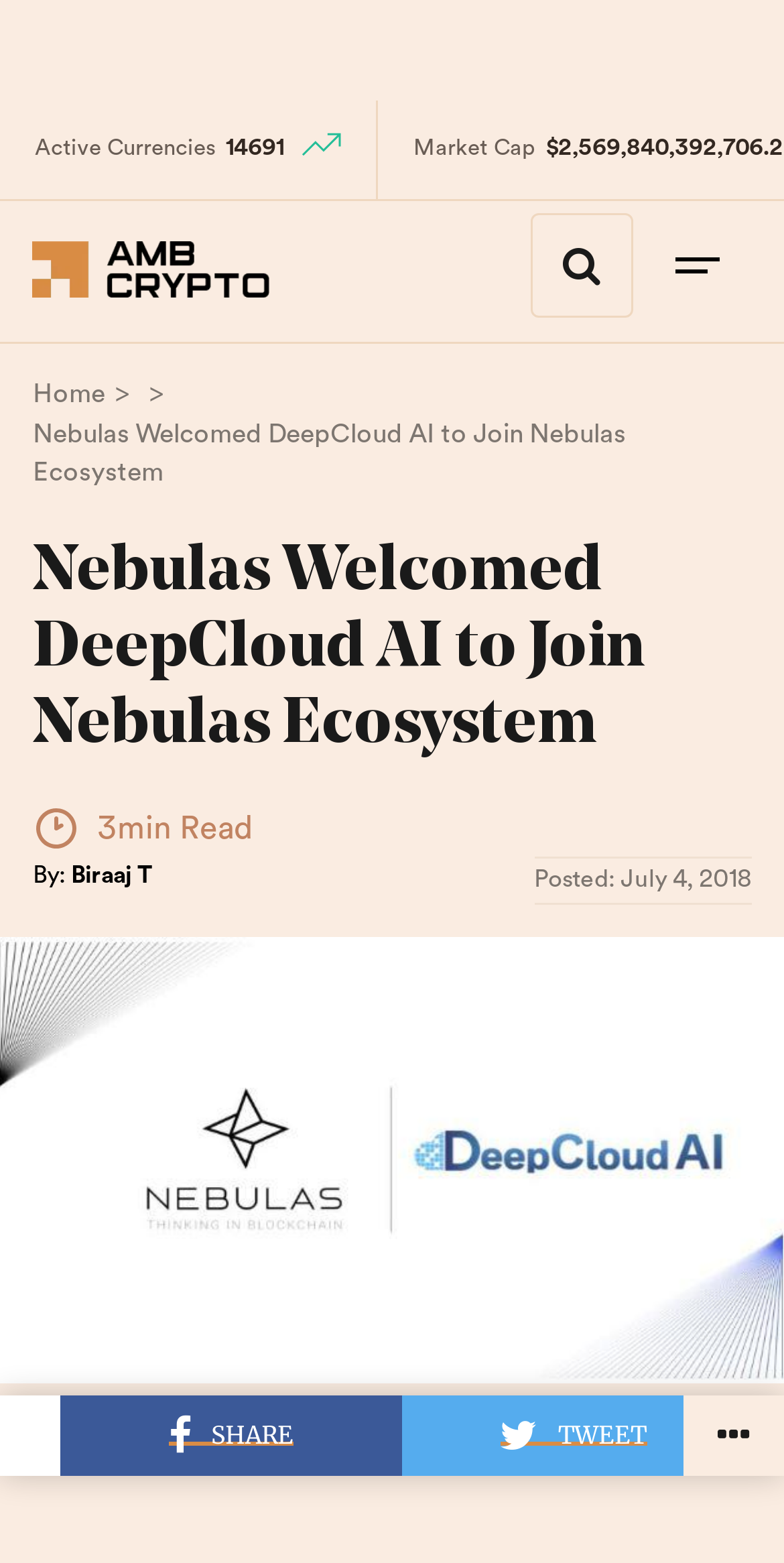Based on the element description: "Biraaj T", identify the bounding box coordinates for this UI element. The coordinates must be four float numbers between 0 and 1, listed as [left, top, right, bottom].

[0.09, 0.553, 0.193, 0.569]